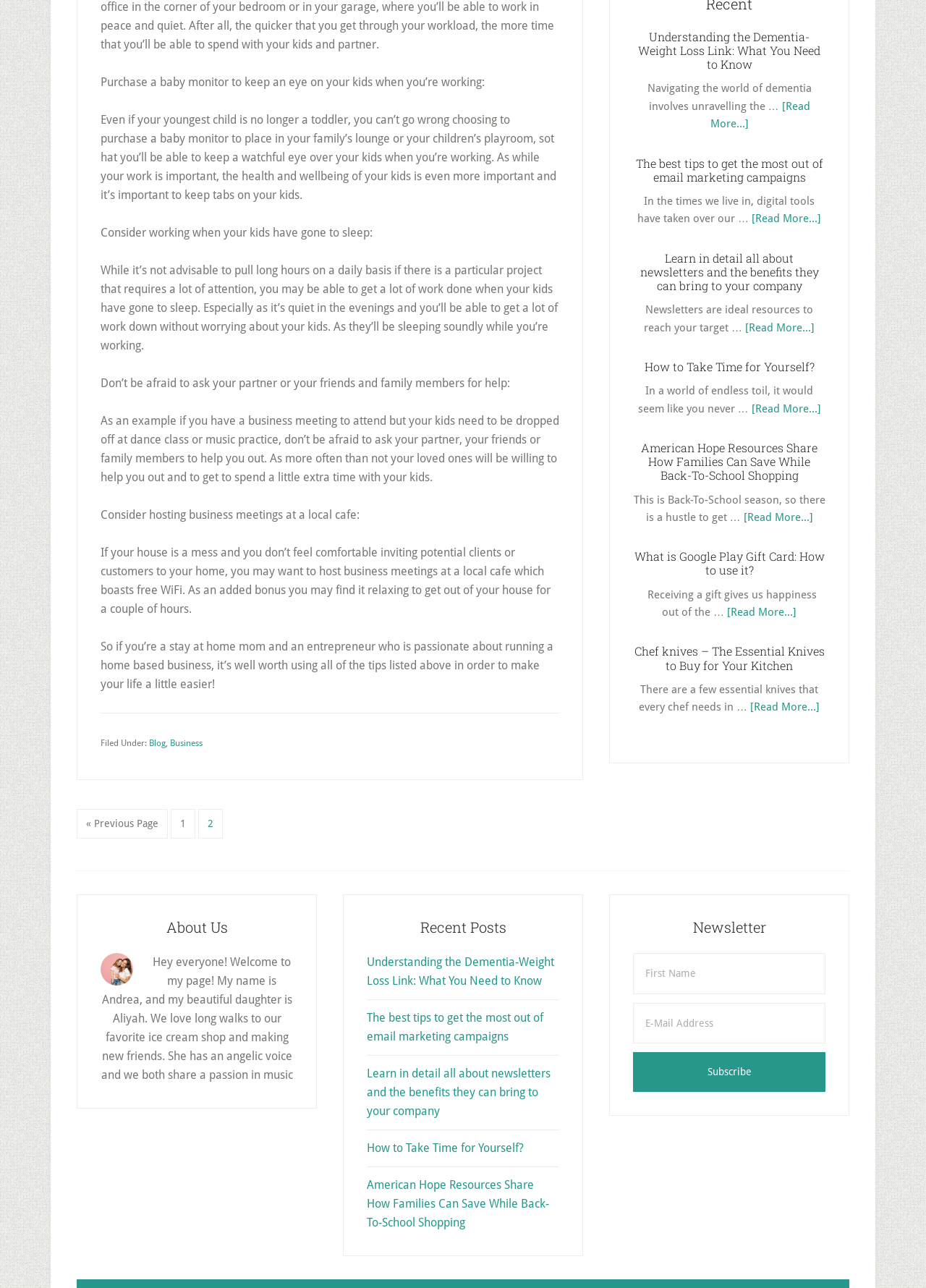Answer with a single word or phrase: 
What is the topic of the first article?

Dementia-Weight Loss Link